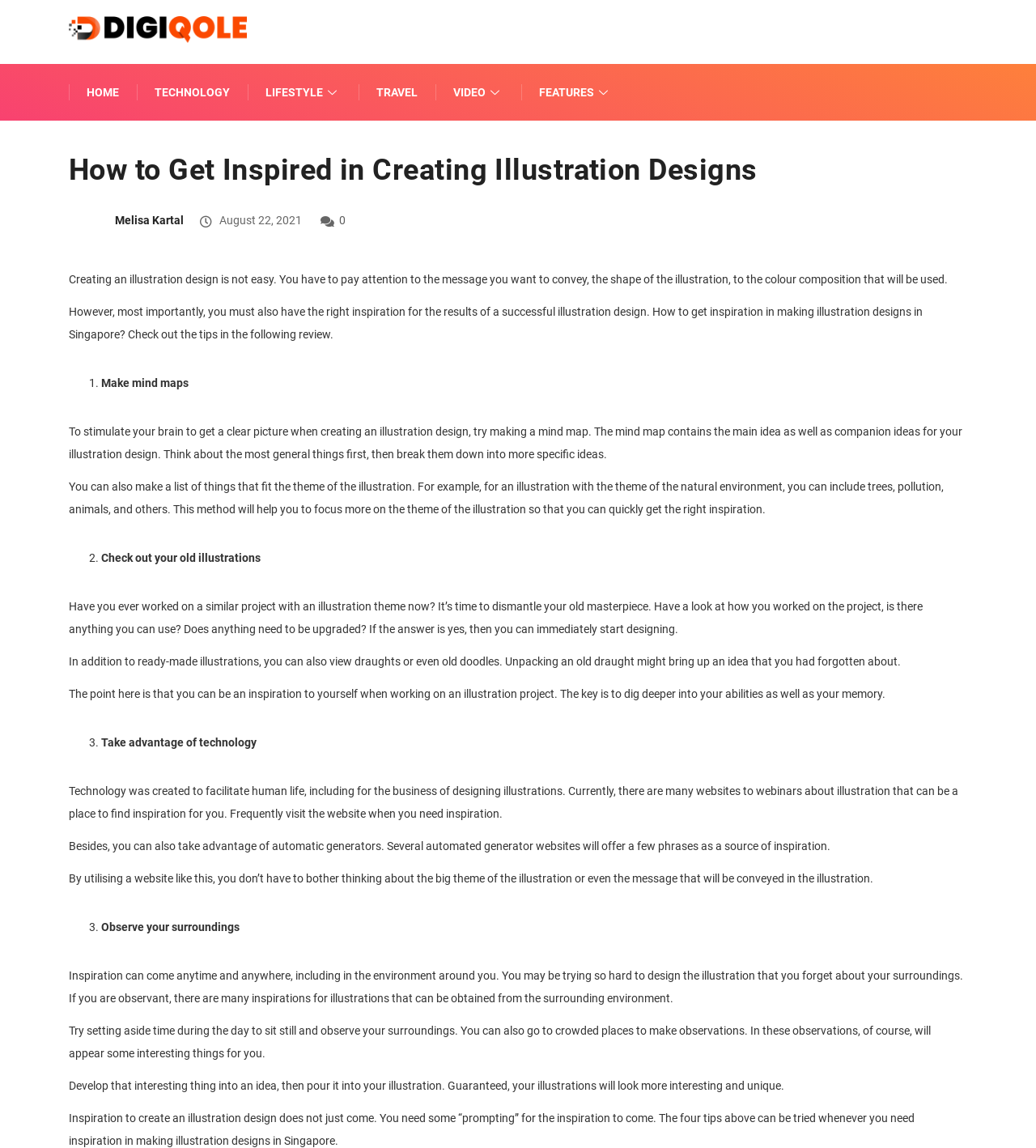Refer to the image and provide a thorough answer to this question:
What is suggested to stimulate the brain to get a clear picture when creating an illustration design?

According to the article, making a mind map can help stimulate the brain to get a clear picture when creating an illustration design, by breaking down the main idea into more specific ideas.